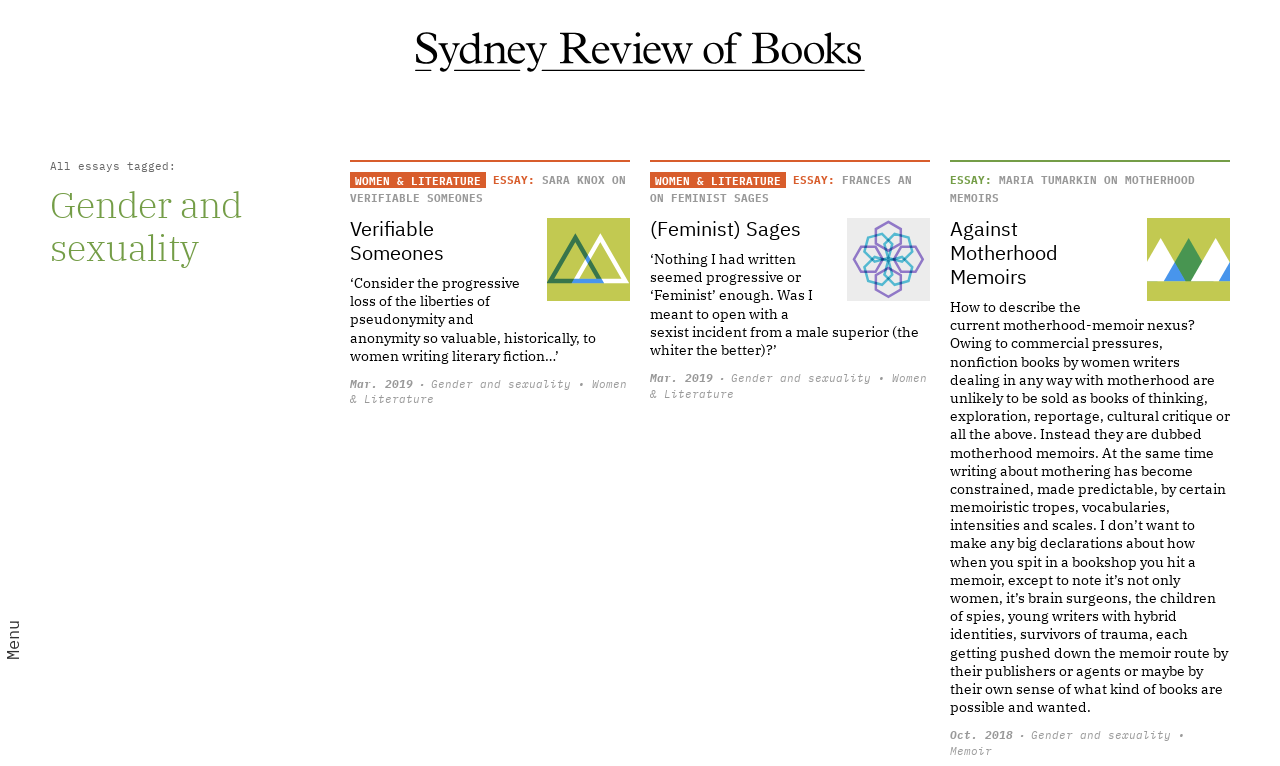Identify the bounding box coordinates for the element you need to click to achieve the following task: "Click the 'Menu' button". Provide the bounding box coordinates as four float numbers between 0 and 1, in the form [left, top, right, bottom].

[0.0, 0.809, 0.023, 0.862]